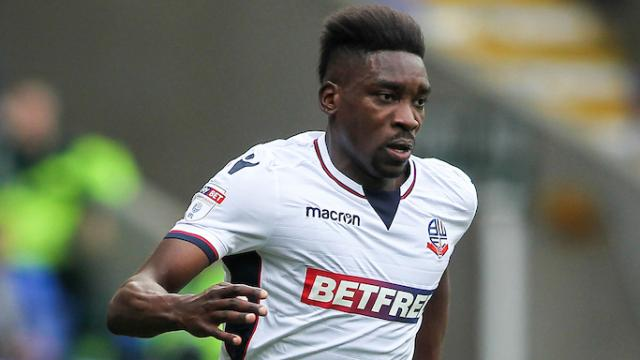Who is Bolton Wanderers FC's next opponent?
Using the image as a reference, give a one-word or short phrase answer.

Norwich City